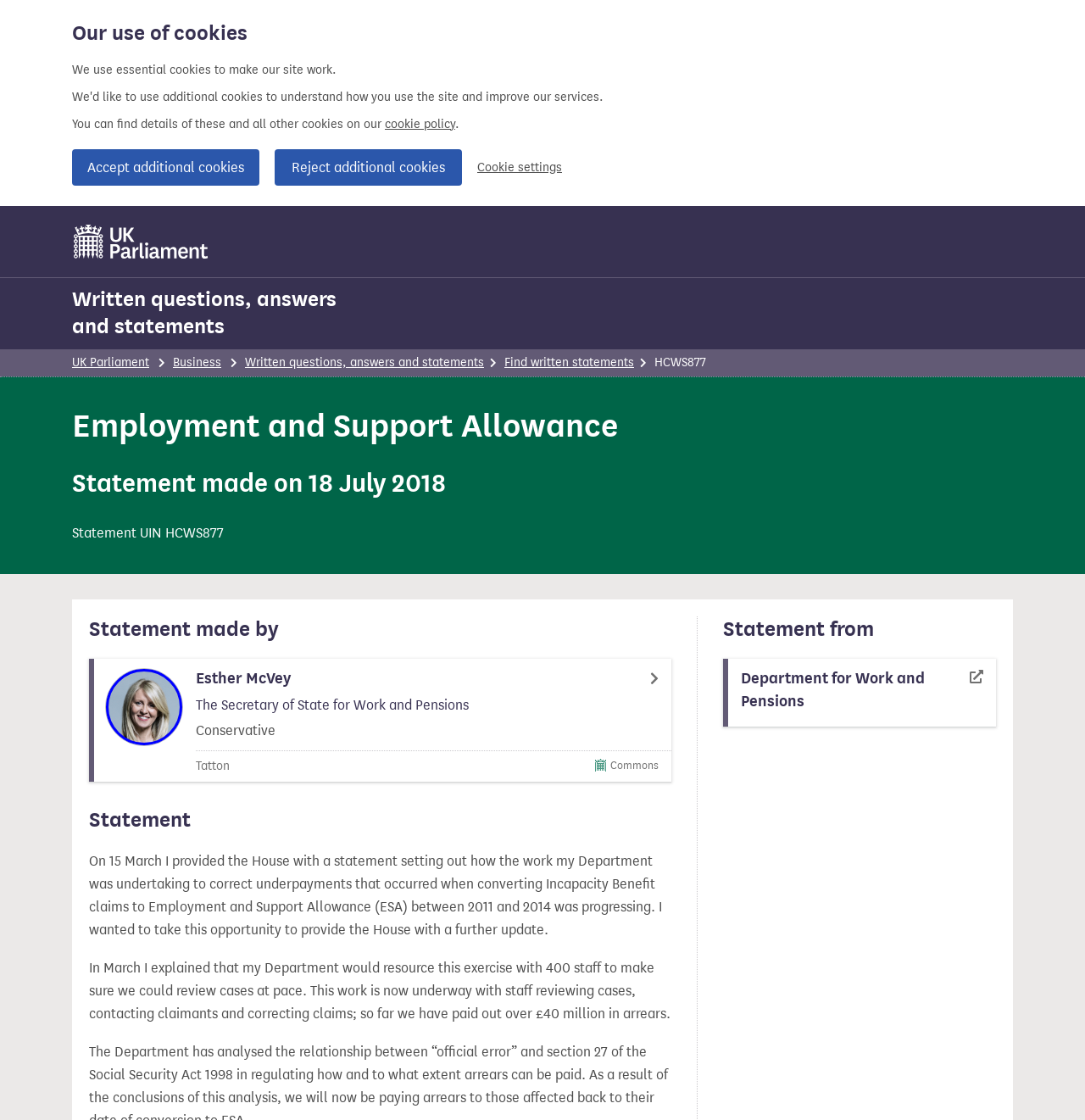Analyze the image and give a detailed response to the question:
How much has been paid out in arrears so far?

I found the answer in the statement text which mentions that 'so far we have paid out over £40 million in arrears'.